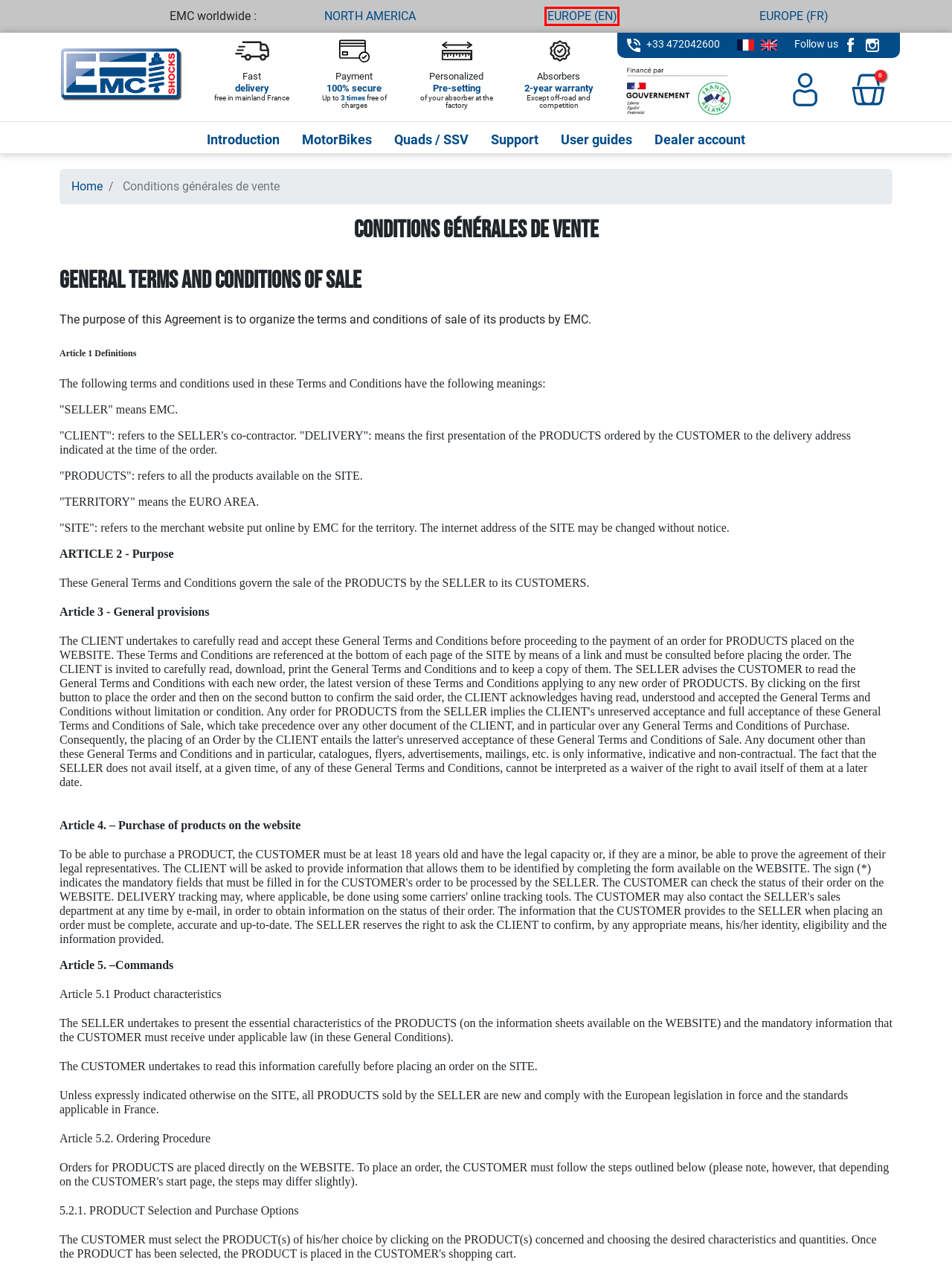You are given a webpage screenshot where a red bounding box highlights an element. Determine the most fitting webpage description for the new page that loads after clicking the element within the red bounding box. Here are the candidates:
A. Login
B. Quads / SSV
C. Dealer account
D. Support
E. How to create a dealer account
F. Introduction
G. User guides
H. EMC SUSPENSIONS

H